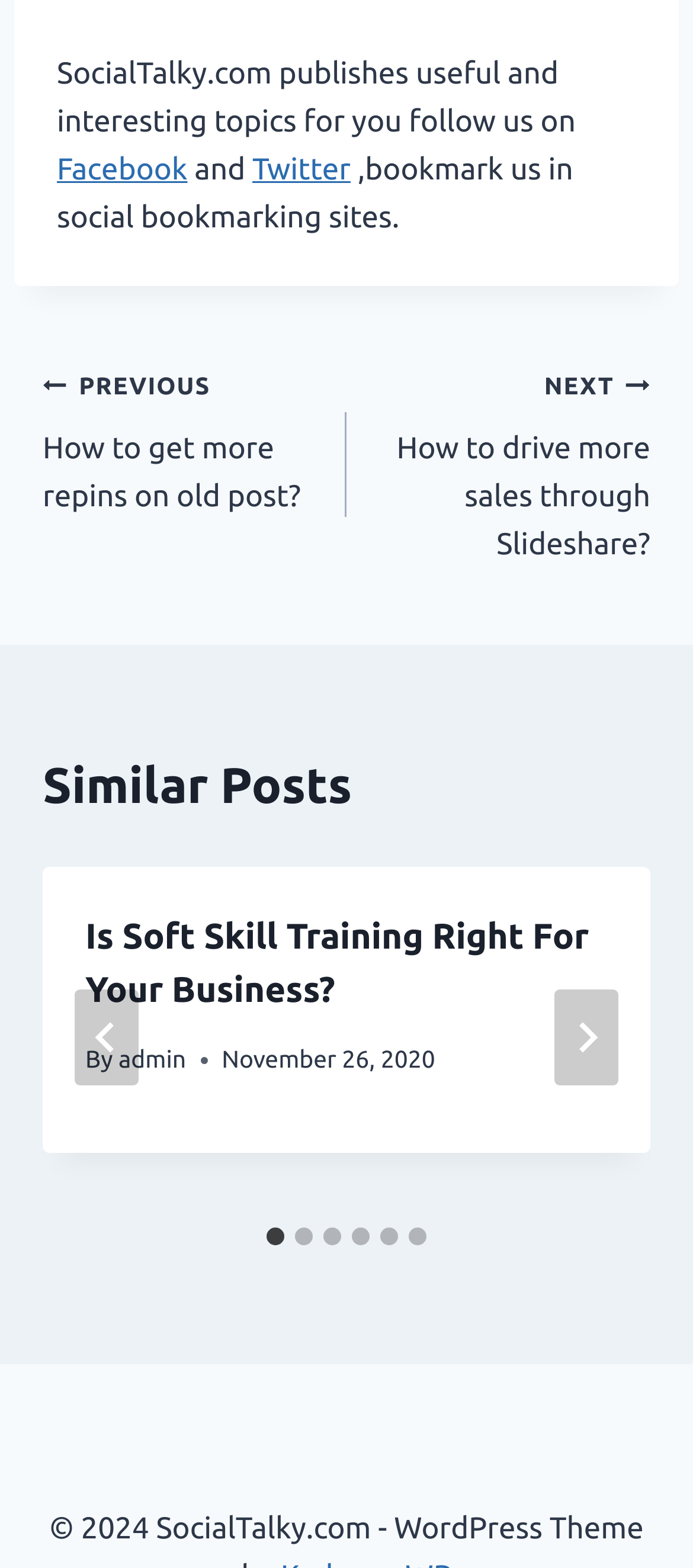Find the bounding box coordinates for the area that must be clicked to perform this action: "Go to last slide".

[0.108, 0.631, 0.2, 0.692]